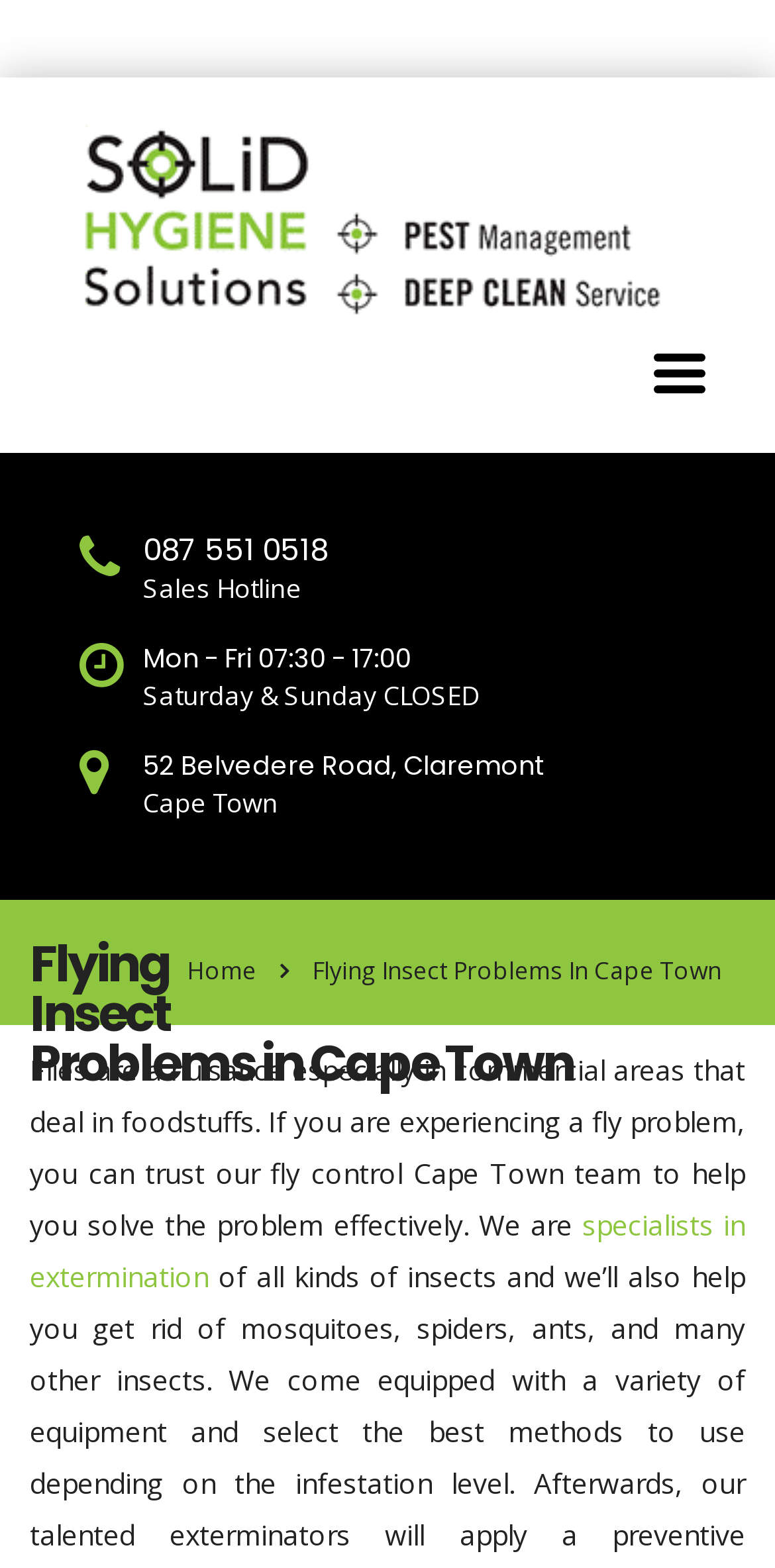What are the operating hours on Saturday and Sunday? Analyze the screenshot and reply with just one word or a short phrase.

CLOSED